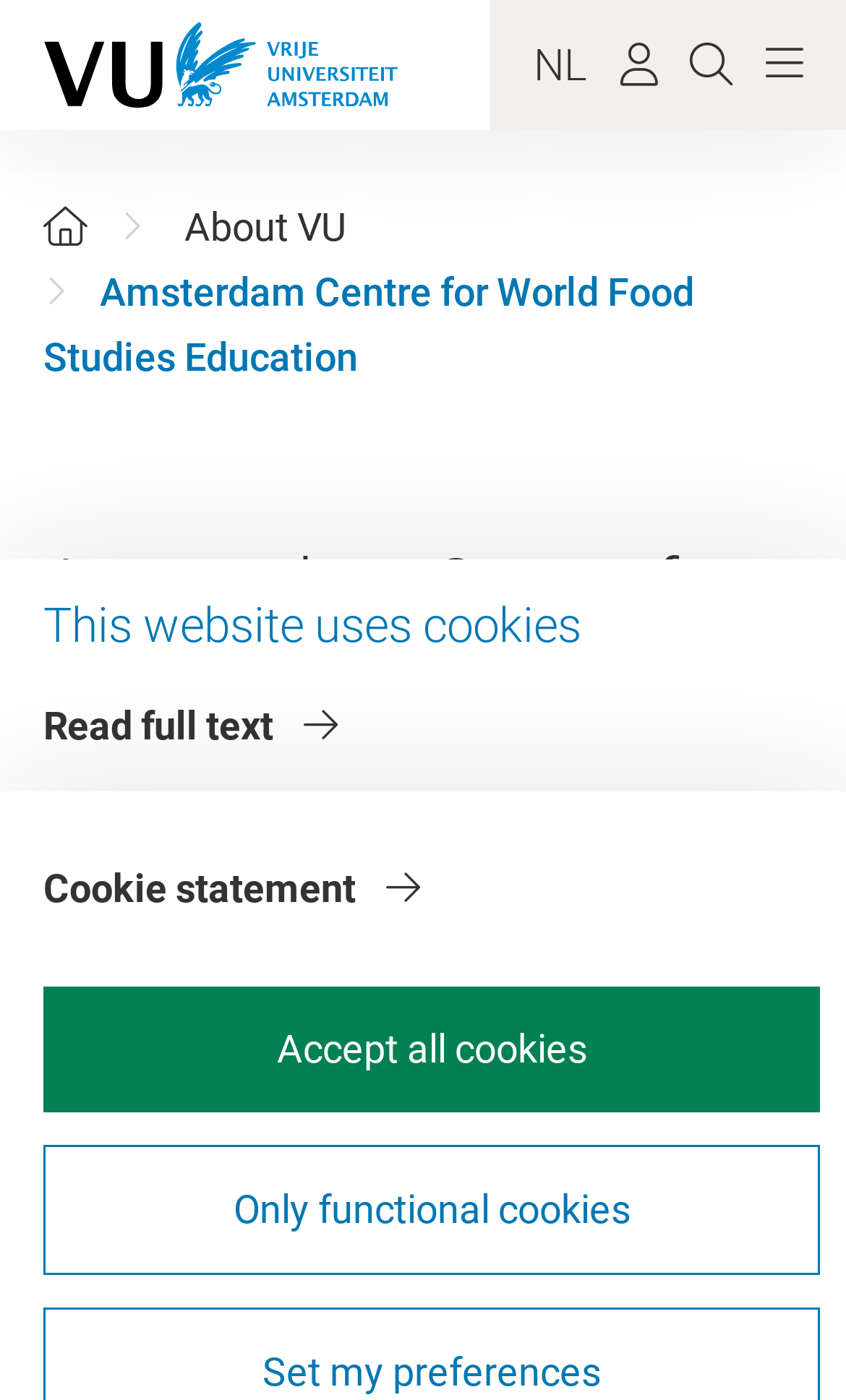Provide a short answer to the following question with just one word or phrase: What is the name of the university?

Vrije Universiteit Amsterdam